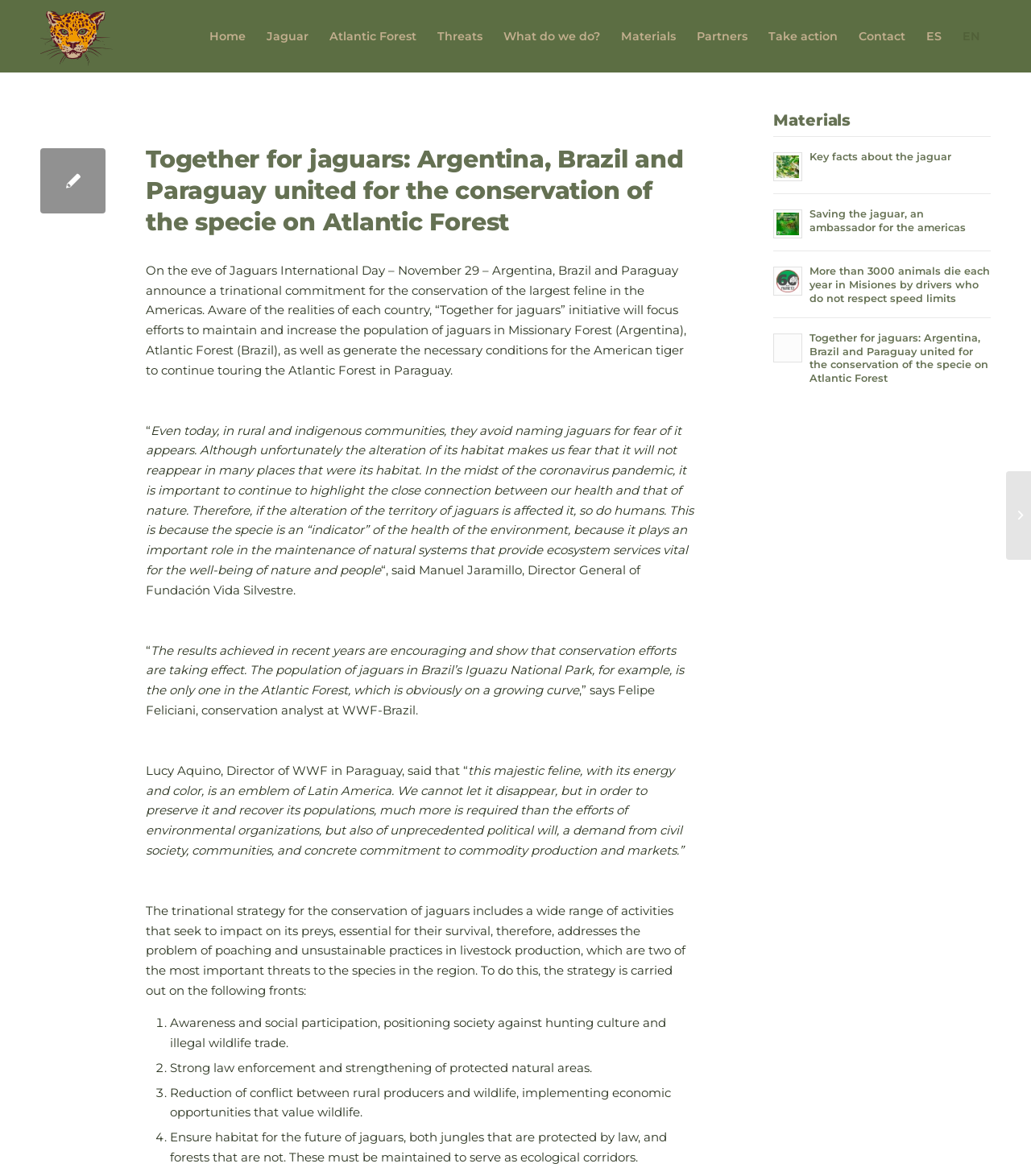How many links are there in the main menu?
Using the visual information, reply with a single word or short phrase.

9